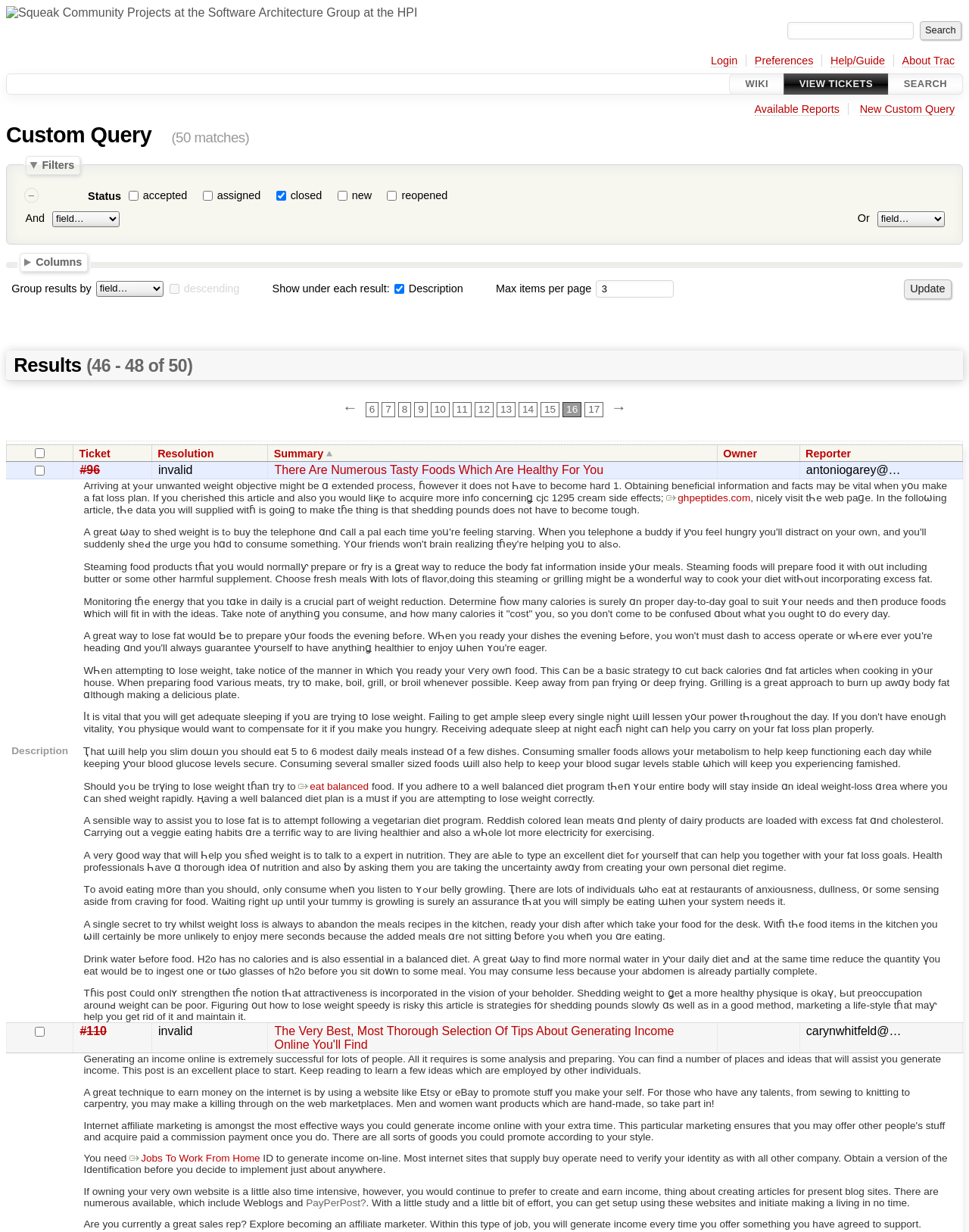For the element described, predict the bounding box coordinates as (top-left x, top-left y, bottom-right x, bottom-right y). All values should be between 0 and 1. Element description: ​Jobs To Work From Home

[0.134, 0.936, 0.268, 0.945]